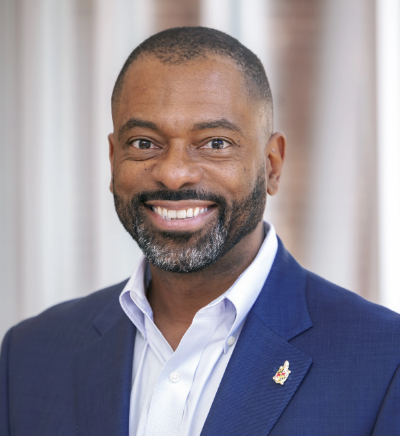Utilize the details in the image to thoroughly answer the following question: What is on Craig Thompson's lapel?

According to the caption, a small pin is visible on Craig Thompson's lapel, symbolizing his affiliation with the university.